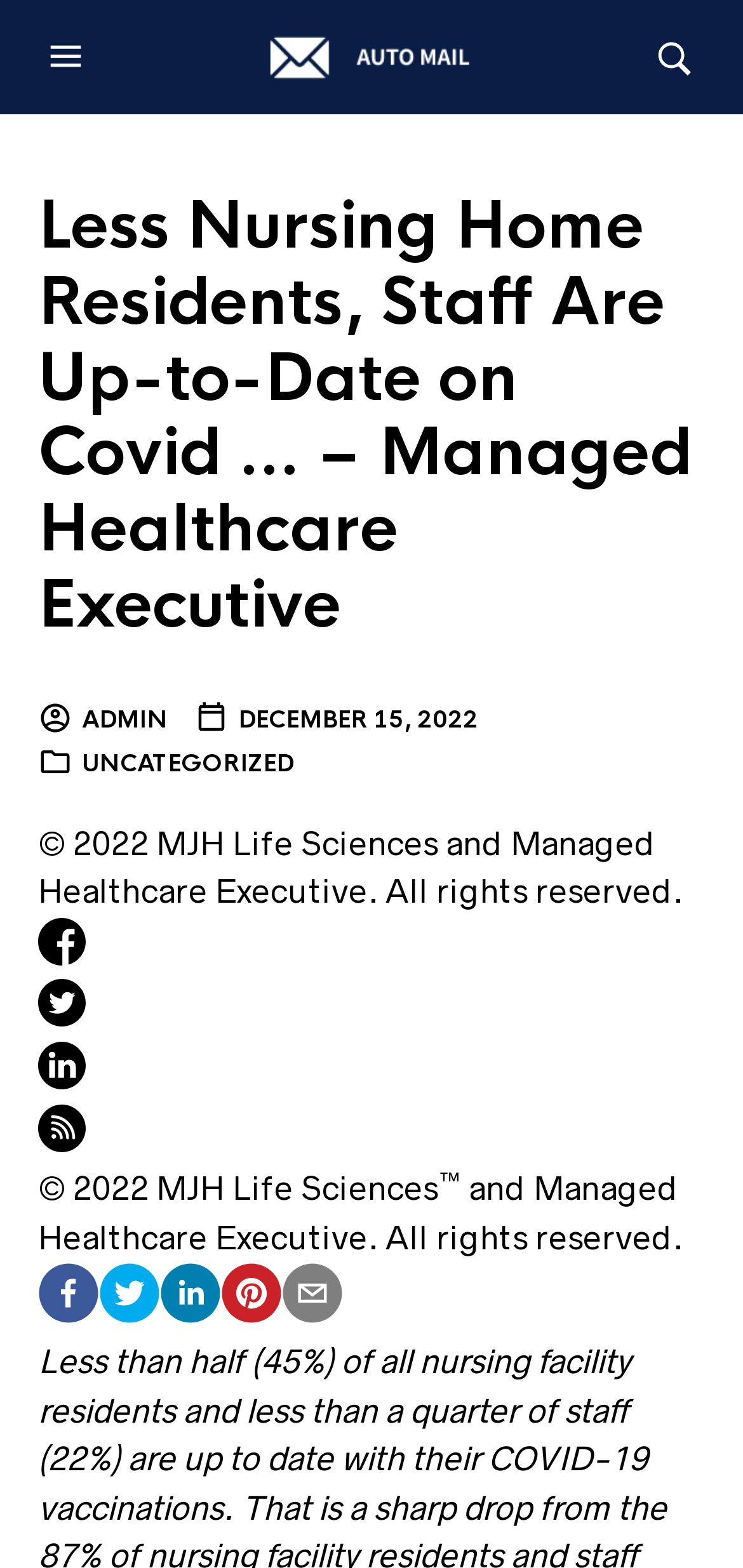Please specify the bounding box coordinates of the clickable region necessary for completing the following instruction: "View article details". The coordinates must consist of four float numbers between 0 and 1, i.e., [left, top, right, bottom].

[0.051, 0.119, 0.931, 0.412]